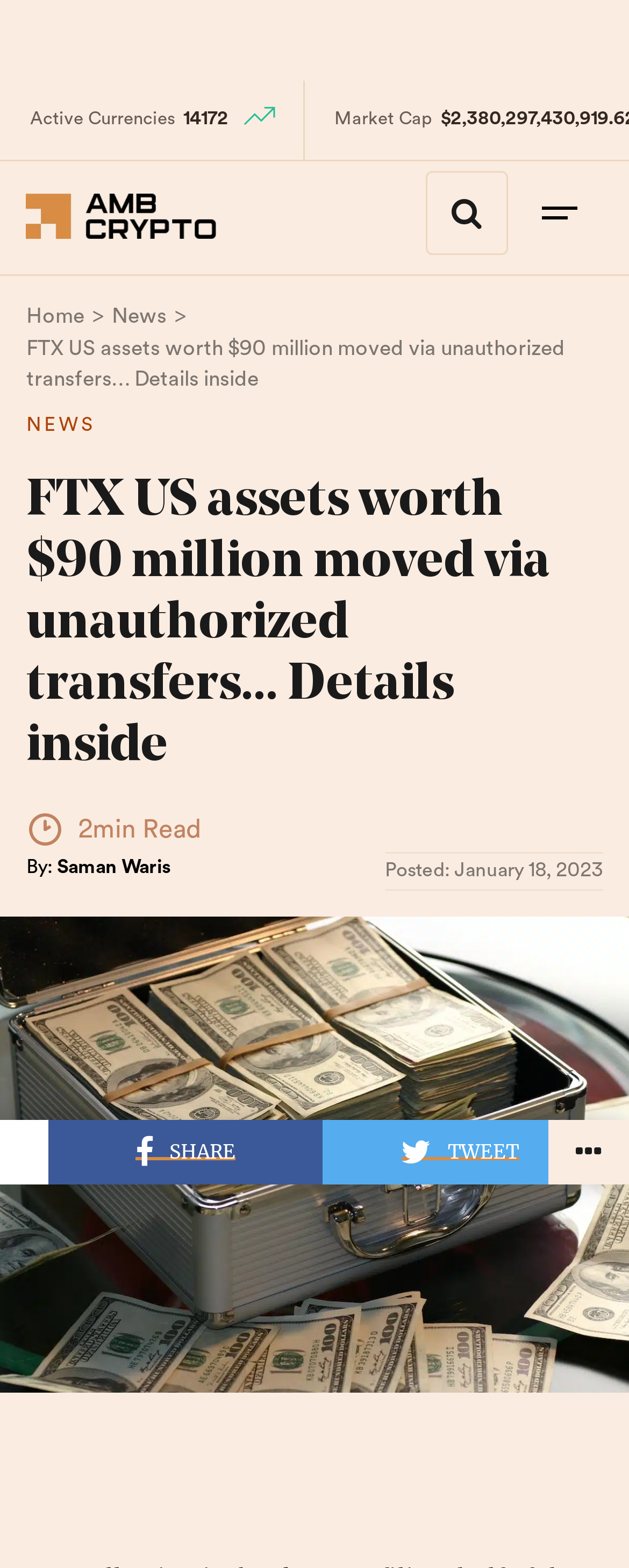What is the name of the website?
Answer the question with a detailed and thorough explanation.

The webpage has a link with the text 'AMBCrypto', which is likely the name of the website.